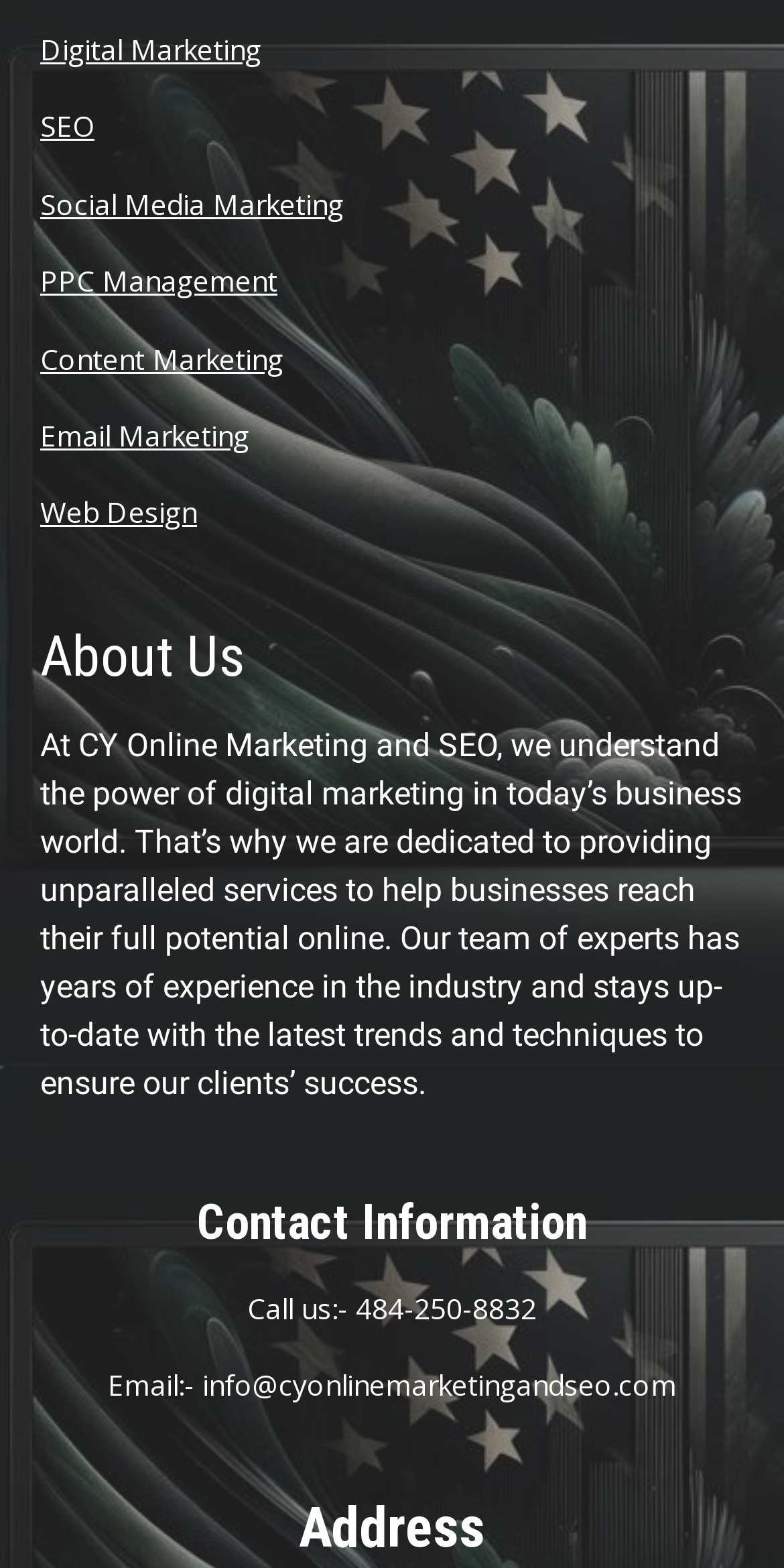Please give a concise answer to this question using a single word or phrase: 
What is the purpose of CY Online Marketing and SEO?

To help businesses reach their full potential online